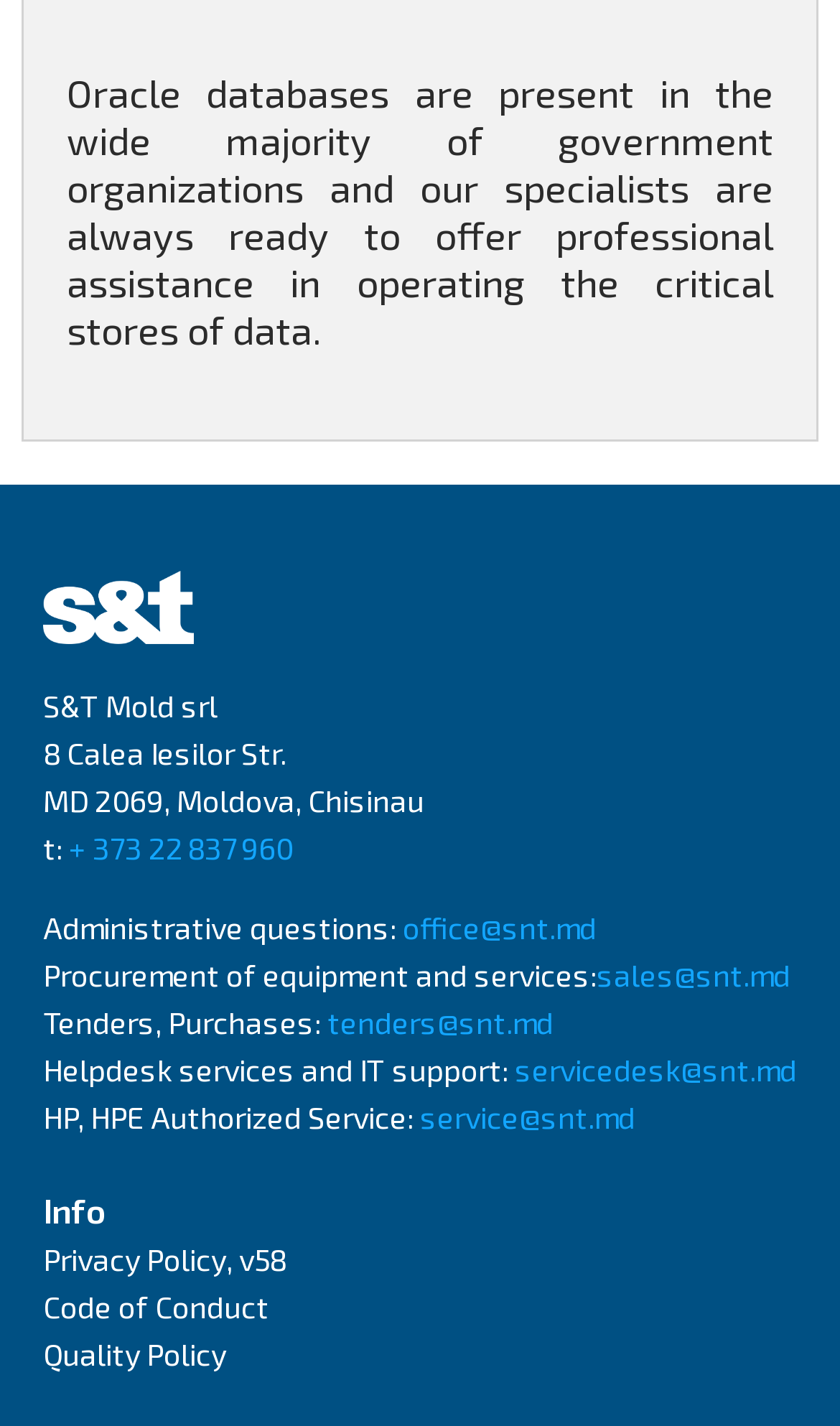Extract the bounding box coordinates for the UI element described as: "Code of Conduct".

[0.051, 0.904, 0.321, 0.929]